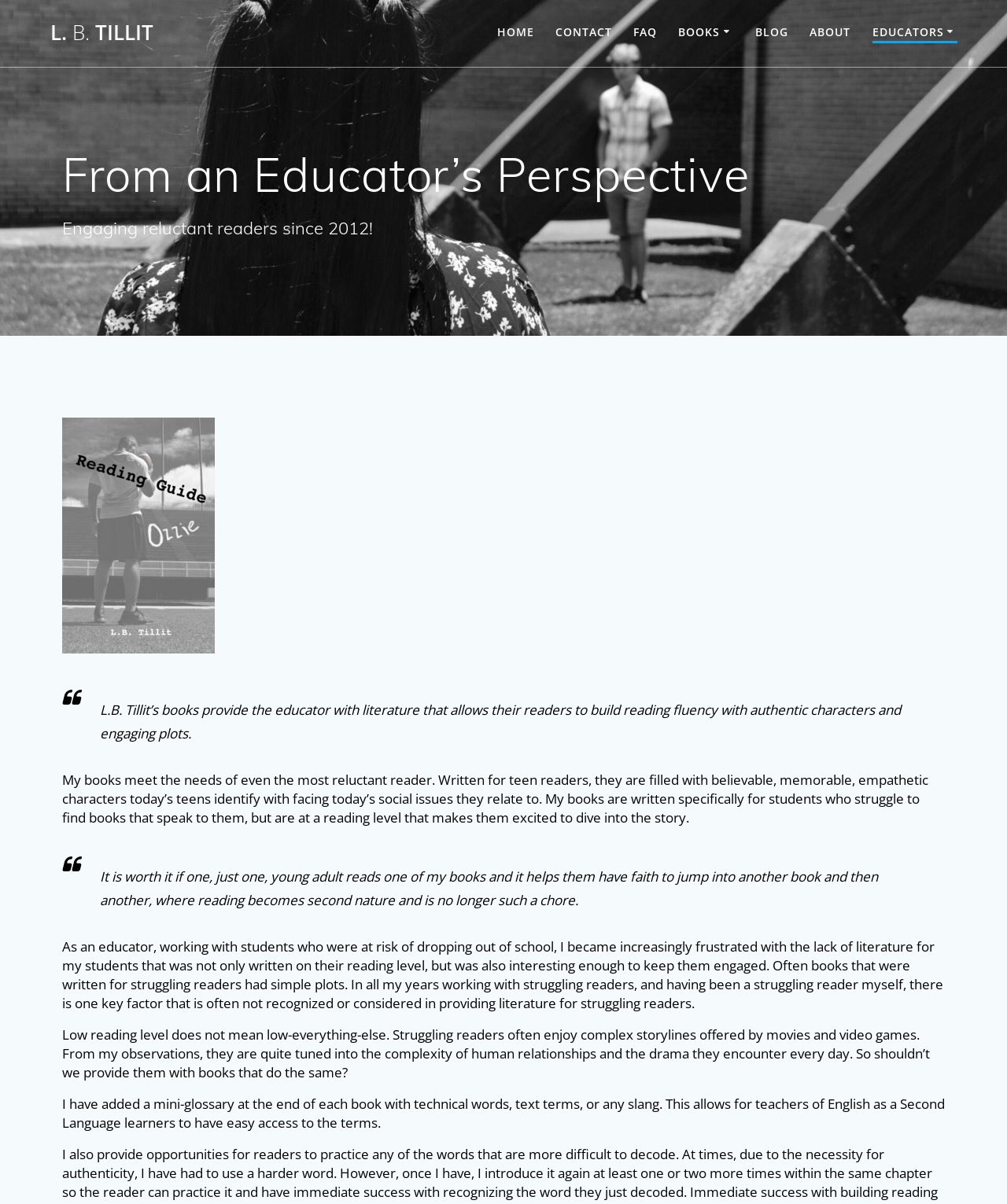Determine the bounding box coordinates of the area to click in order to meet this instruction: "Read the 'The Way I See It Series' book".

[0.674, 0.045, 0.831, 0.071]